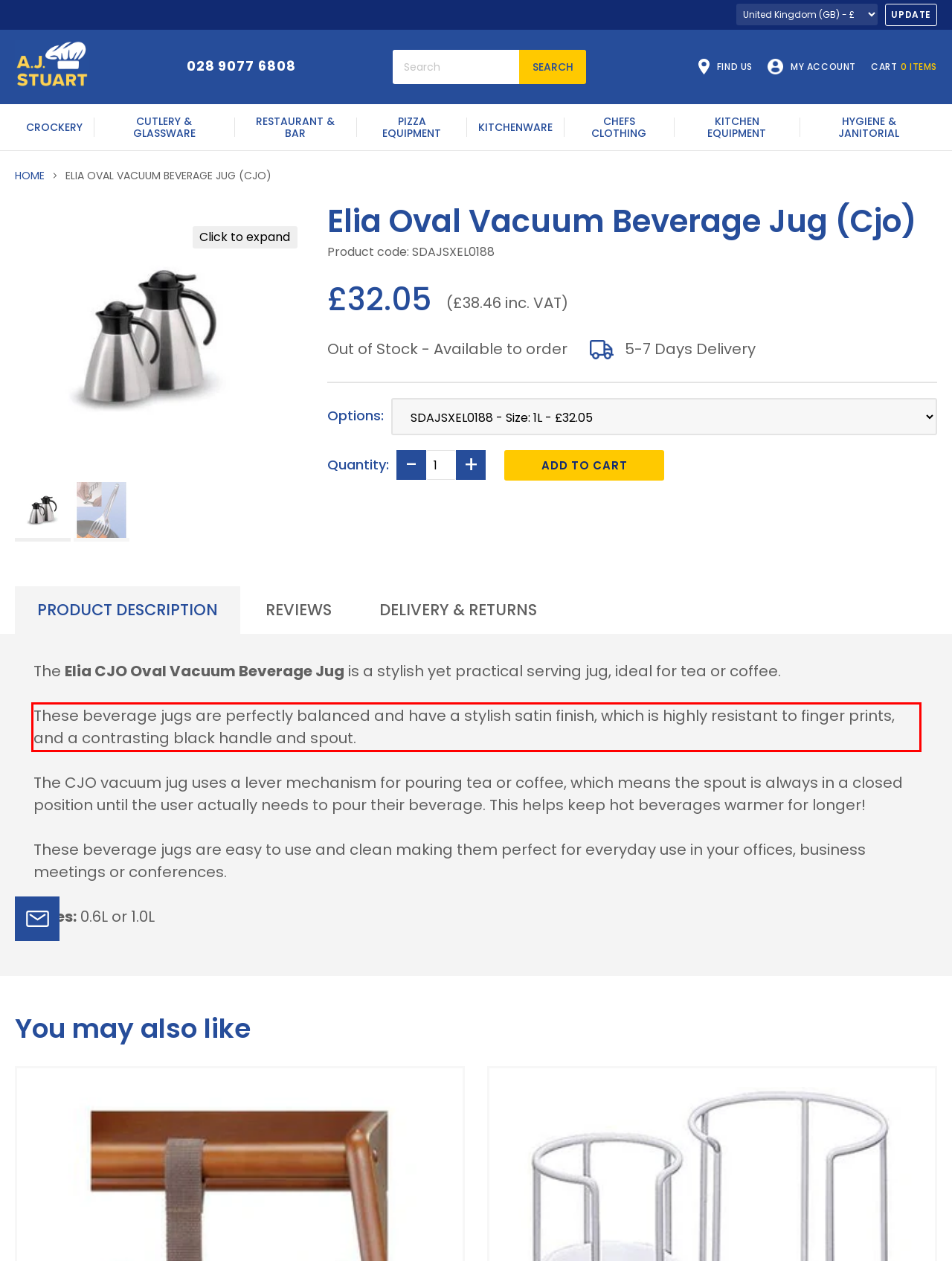Perform OCR on the text inside the red-bordered box in the provided screenshot and output the content.

These beverage jugs are perfectly balanced and have a stylish satin finish, which is highly resistant to finger prints, and a contrasting black handle and spout.